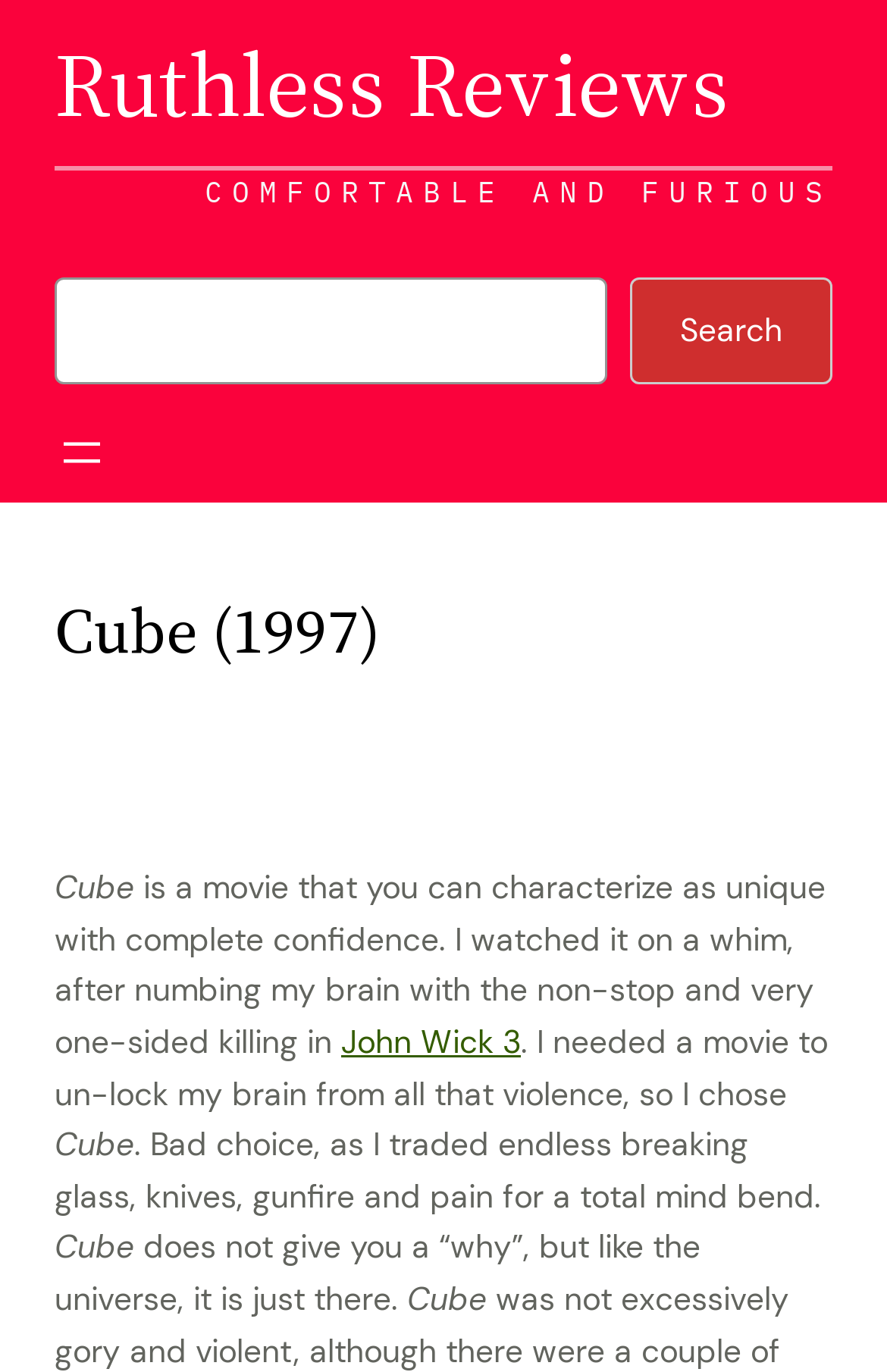Please give a succinct answer to the question in one word or phrase:
What is the orientation of the separator element?

Horizontal